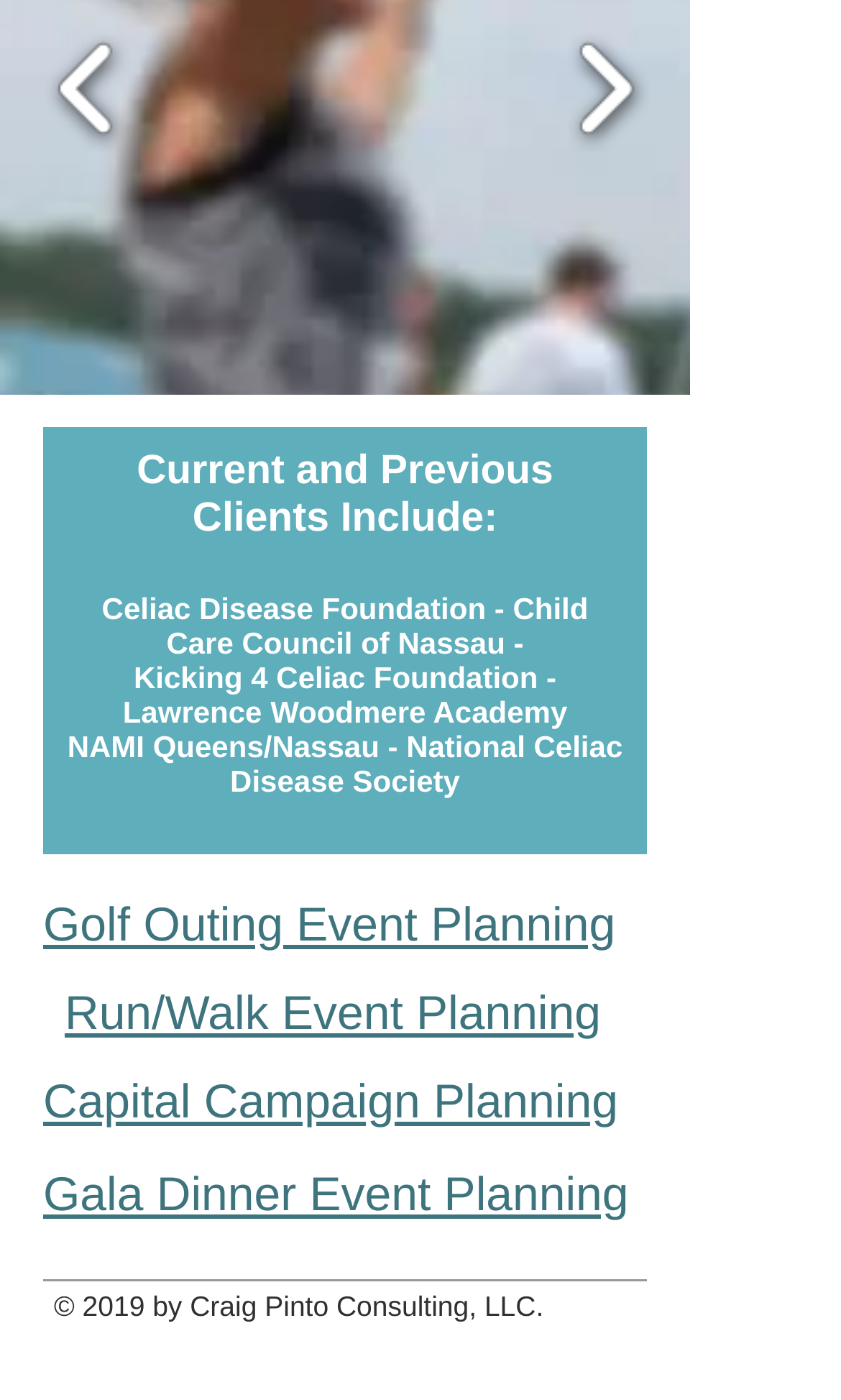What is the name of the company mentioned?
Answer the question with a detailed explanation, including all necessary information.

I found the company name in the copyright information at the bottom of the page, which states '© 2019 by Craig Pinto Consulting, LLC.'. The company name is 'Craig Pinto Consulting, LLC.', which is the answer to the question.